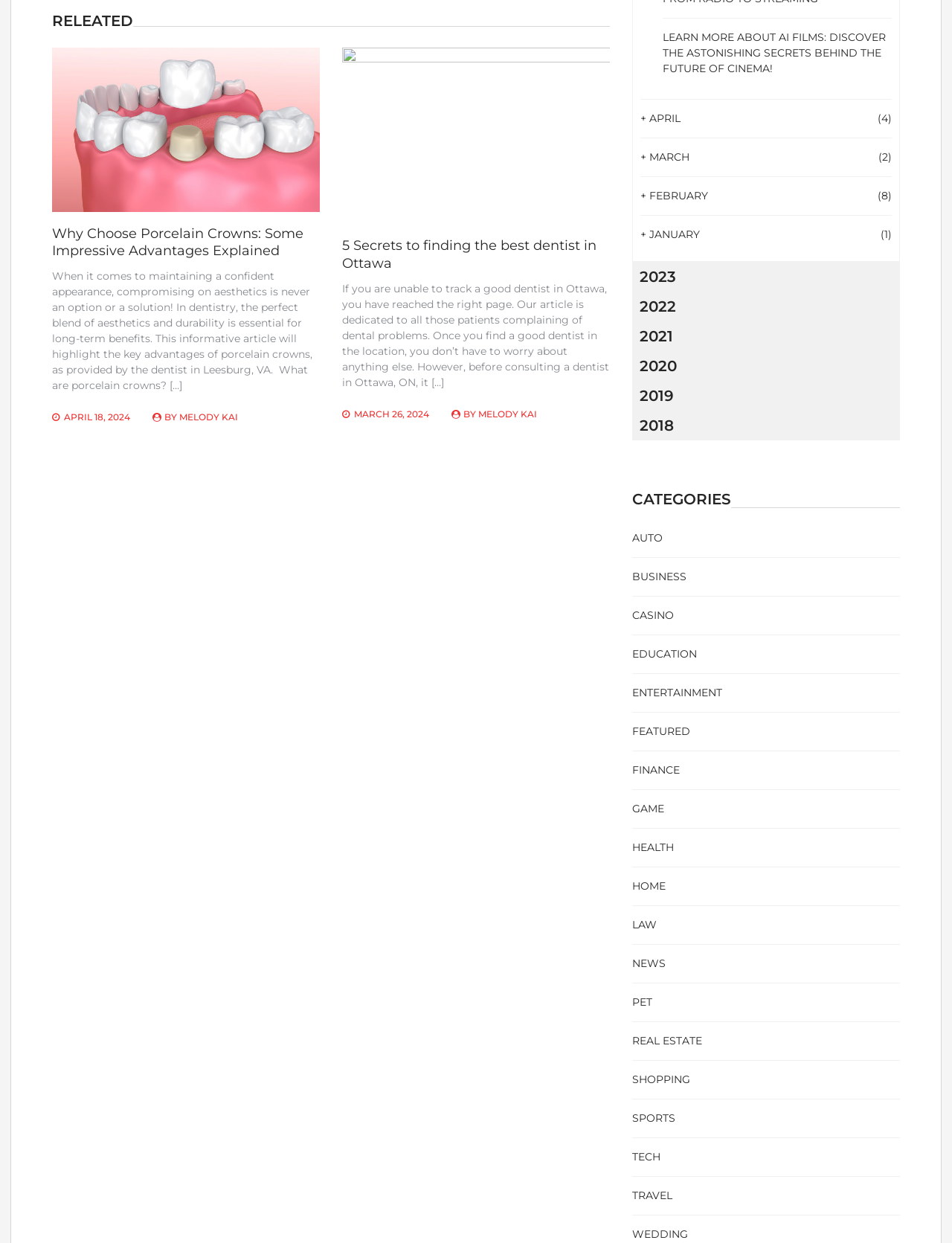Analyze the image and provide a detailed answer to the question: What is the date of the article '5 Secrets to finding the best dentist in Ottawa'?

I found the link element with the text 'MARCH 26, 2024' below the article '5 Secrets to finding the best dentist in Ottawa', which suggests that MARCH 26, 2024 is the date of the article.